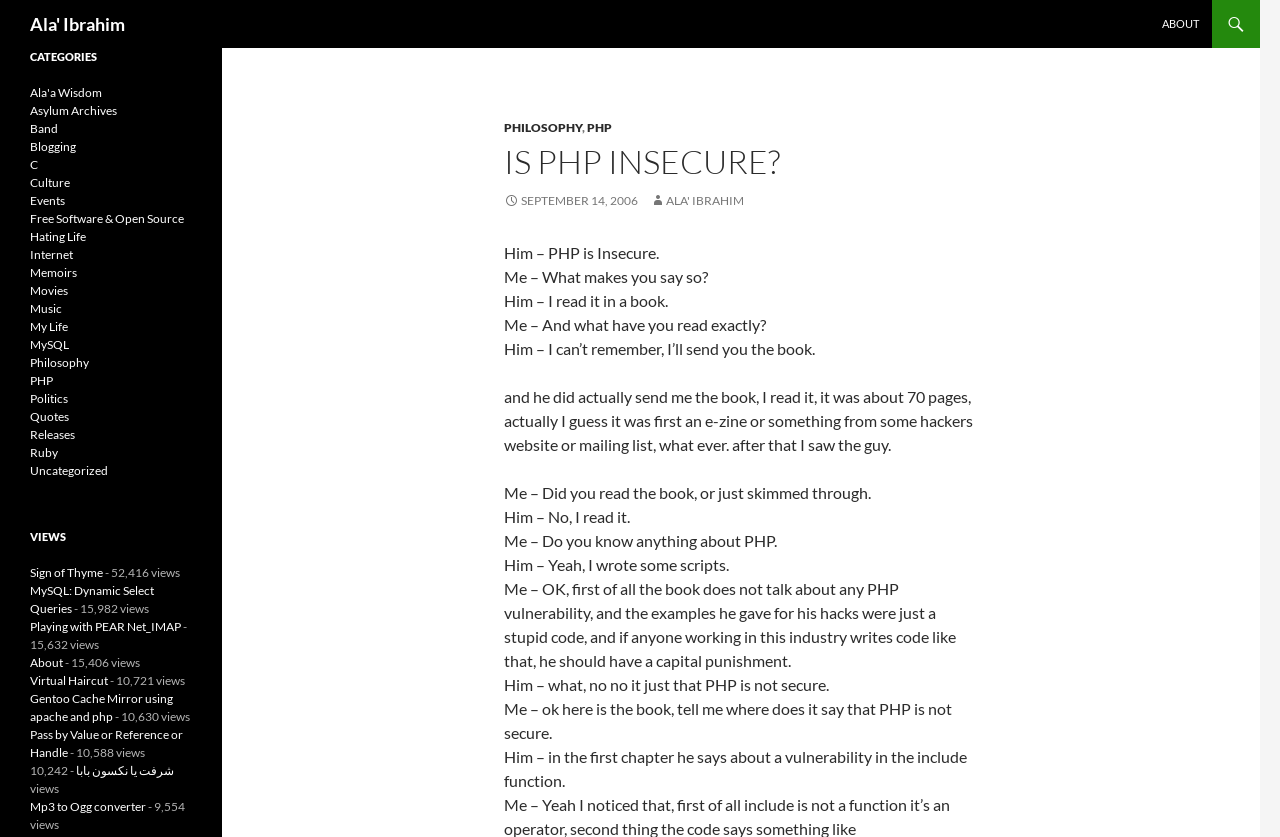What is the name of the book mentioned in the conversation?
Please answer the question as detailed as possible.

The conversation mentions a book that 'Him' read, but the title of the book is not specified. 'Him' claims that the book says PHP is insecure, but 'Me' questions this claim and asks for evidence.